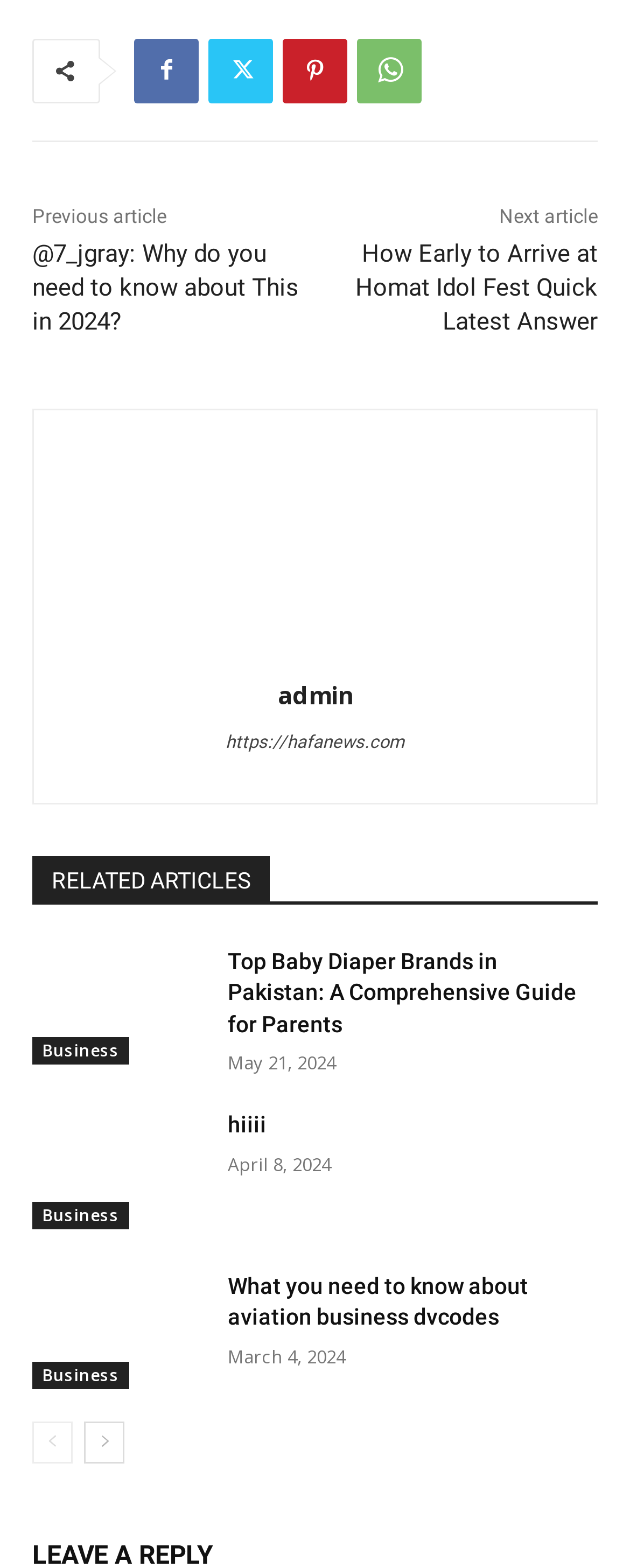What is the date of the article 'hiiii'?
Kindly offer a comprehensive and detailed response to the question.

The date of the article 'hiiii' can be found by looking at the time element below the article title, which shows 'April 8, 2024'.